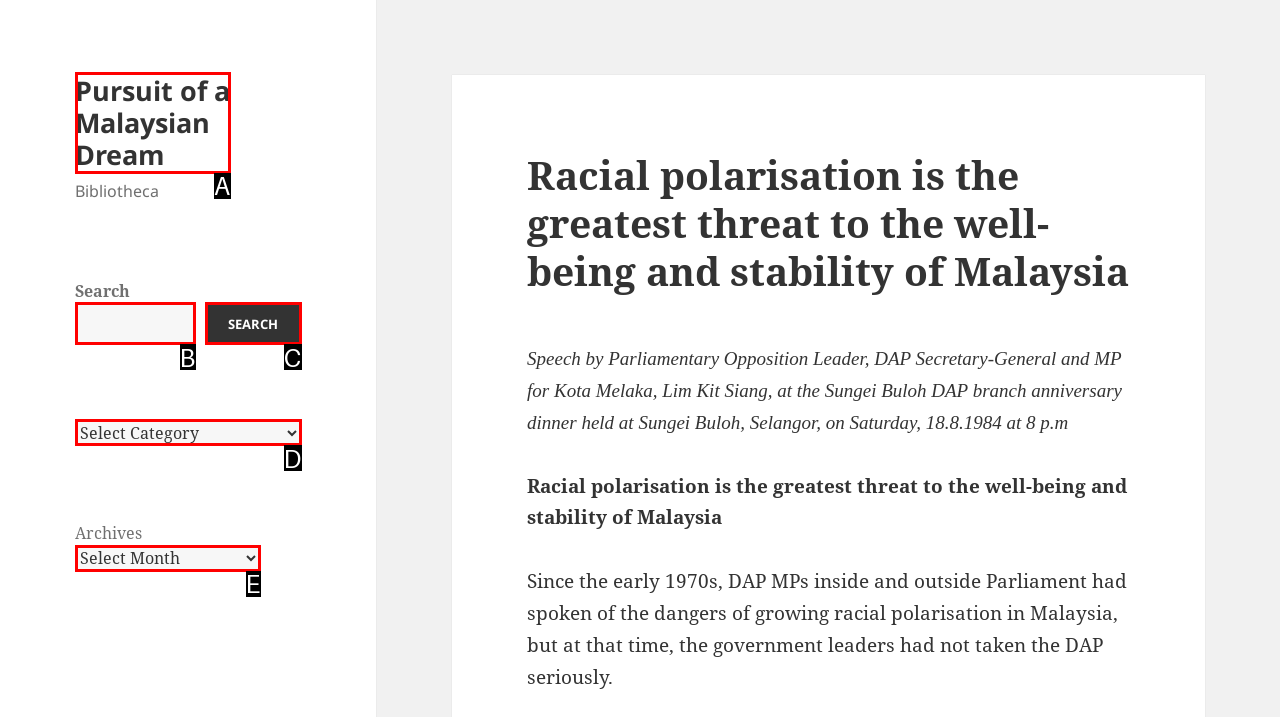Determine which UI element matches this description: Pursuit of a Malaysian Dream
Reply with the appropriate option's letter.

A